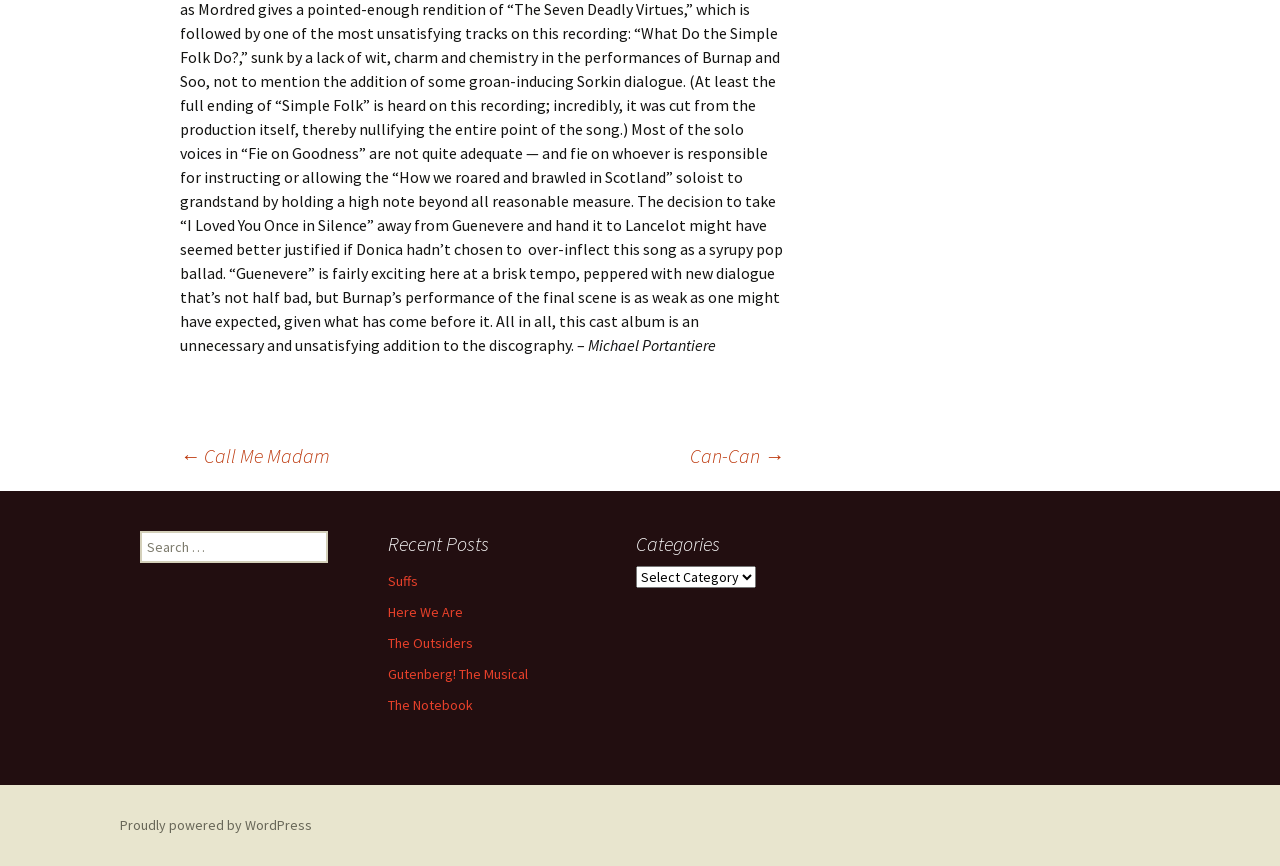What is the name of the person mentioned?
Use the screenshot to answer the question with a single word or phrase.

Michael Portantiere